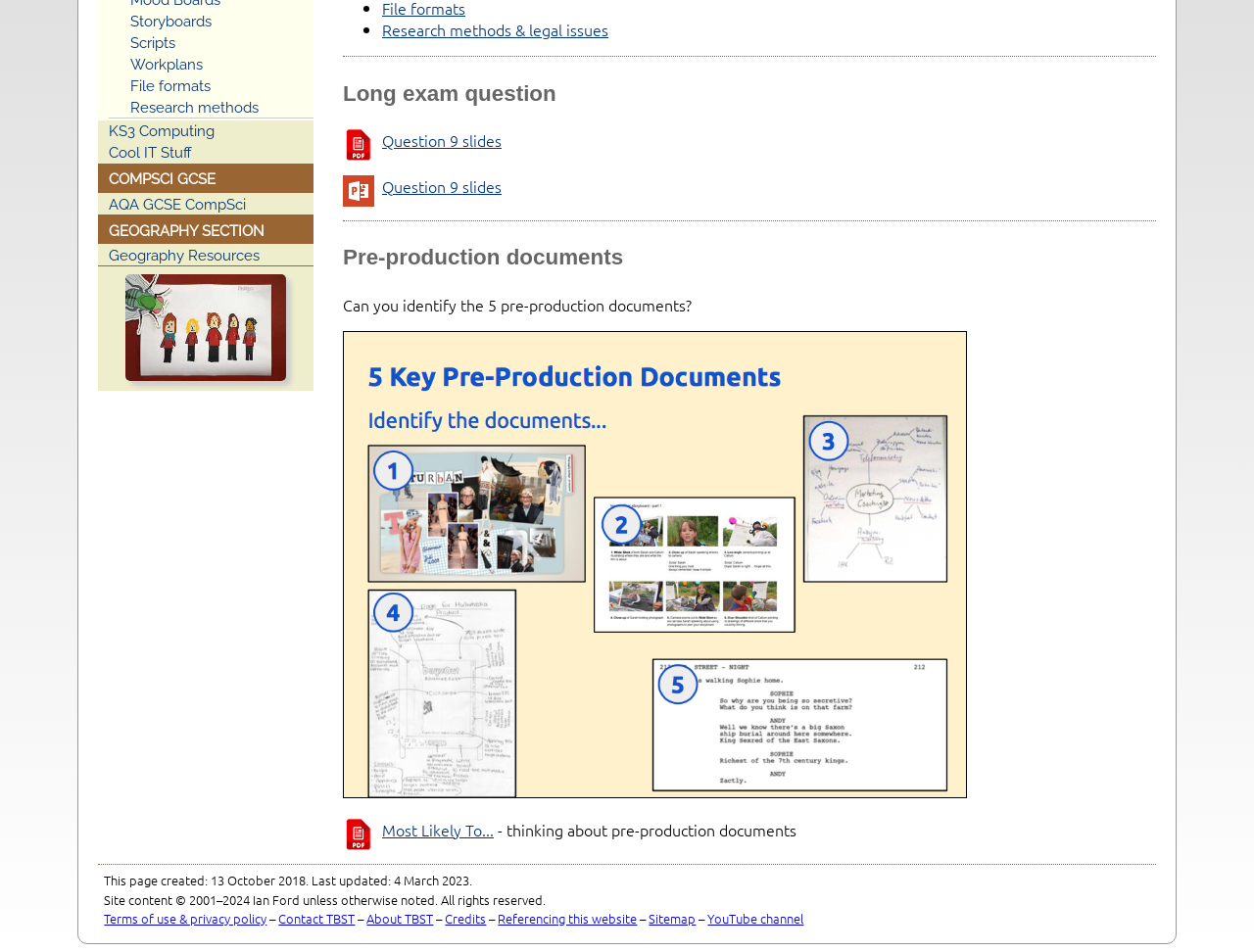Determine the bounding box for the described HTML element: "Scripts". Ensure the coordinates are four float numbers between 0 and 1 in the format [left, top, right, bottom].

[0.096, 0.033, 0.25, 0.056]